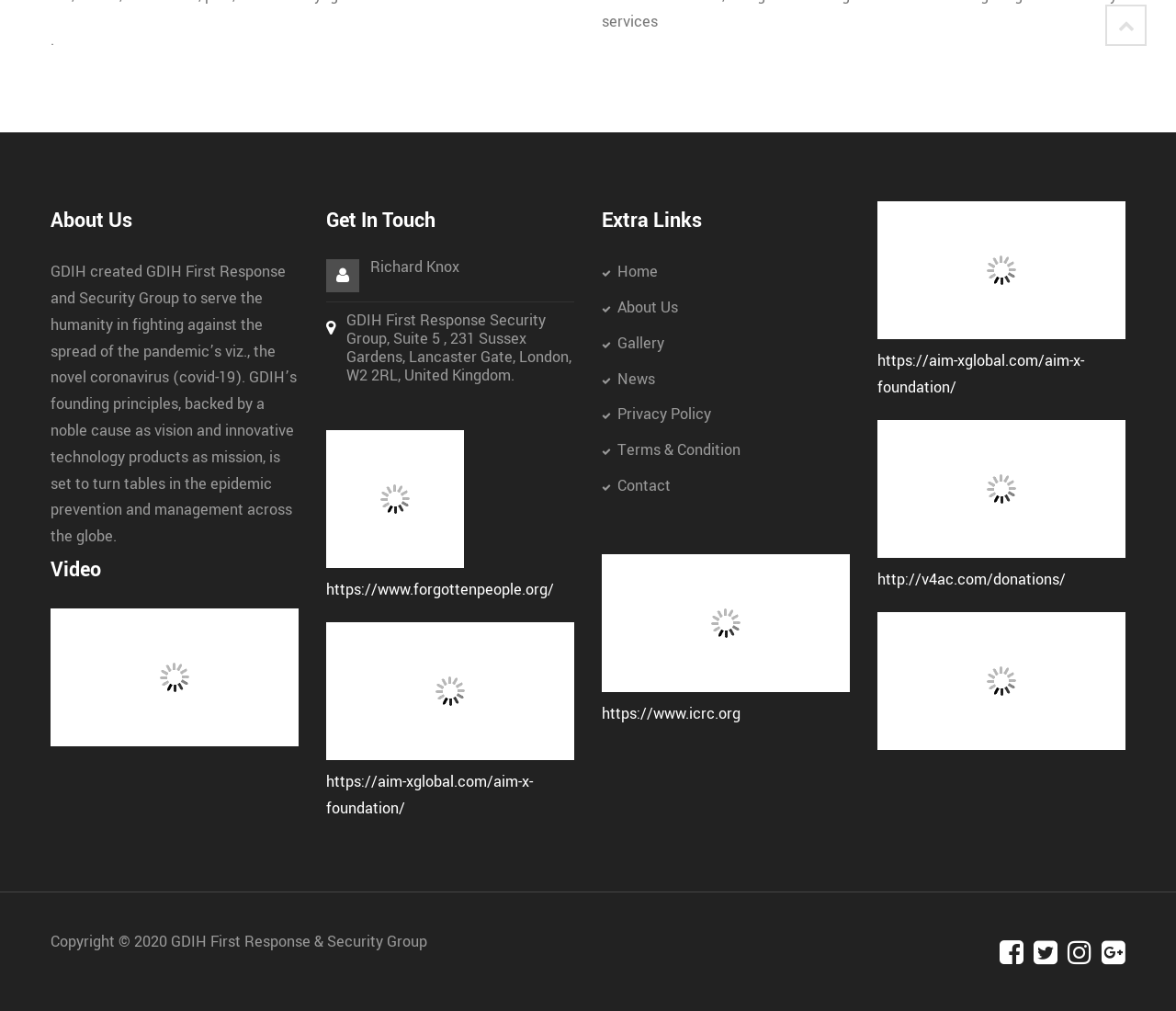Given the webpage screenshot, identify the bounding box of the UI element that matches this description: "Candid Themes".

None